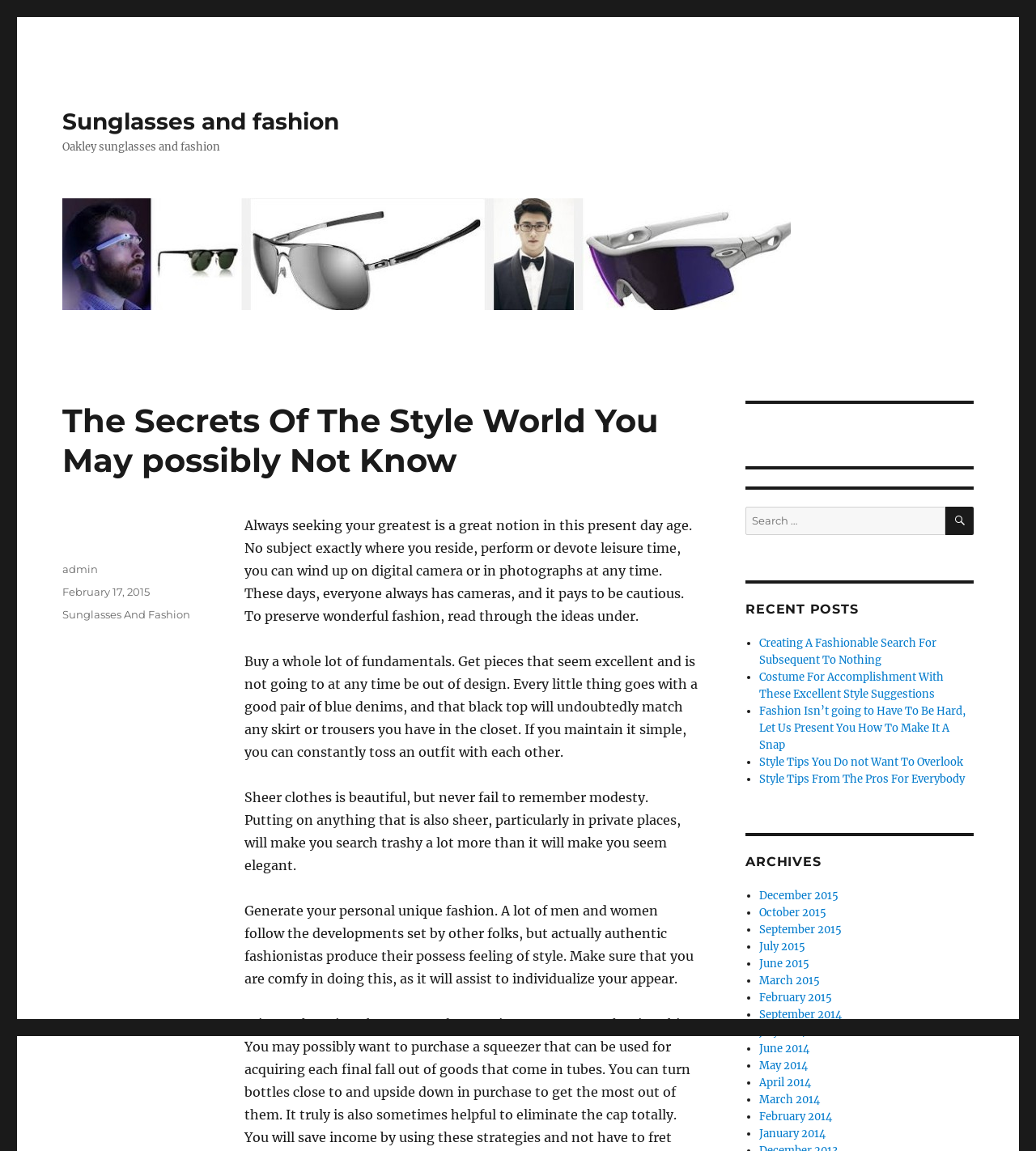Give a one-word or one-phrase response to the question: 
What is the purpose of the search box?

To search for articles